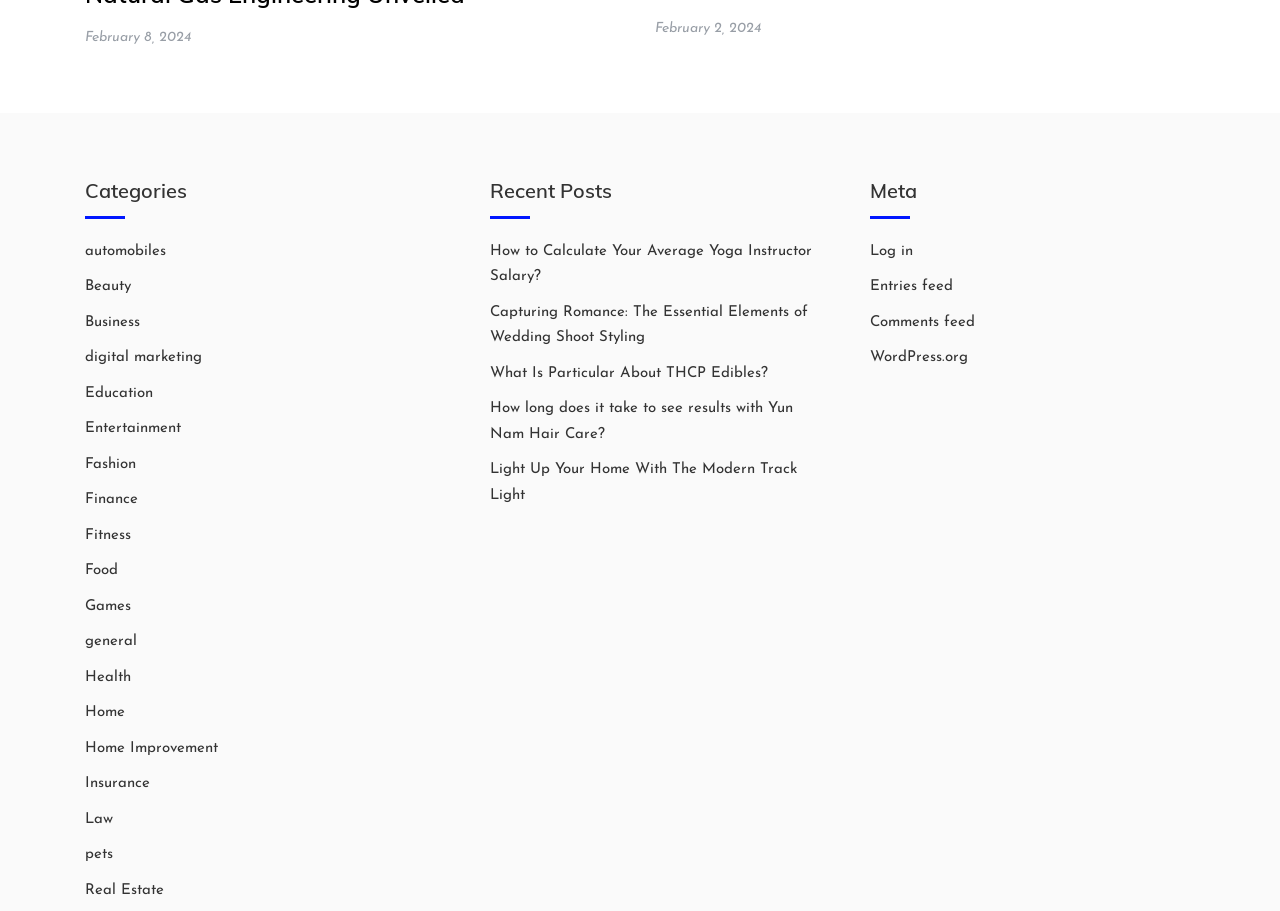How many links are under the 'Recent Posts' heading?
Based on the image, answer the question with as much detail as possible.

The recent posts are listed under the 'Recent Posts' heading. By counting the number of link elements under this heading, we can find that there are 6 links listed, including 'How to Calculate Your Average Yoga Instructor Salary?', 'Capturing Romance: The Essential Elements of Wedding Shoot Styling', and so on.